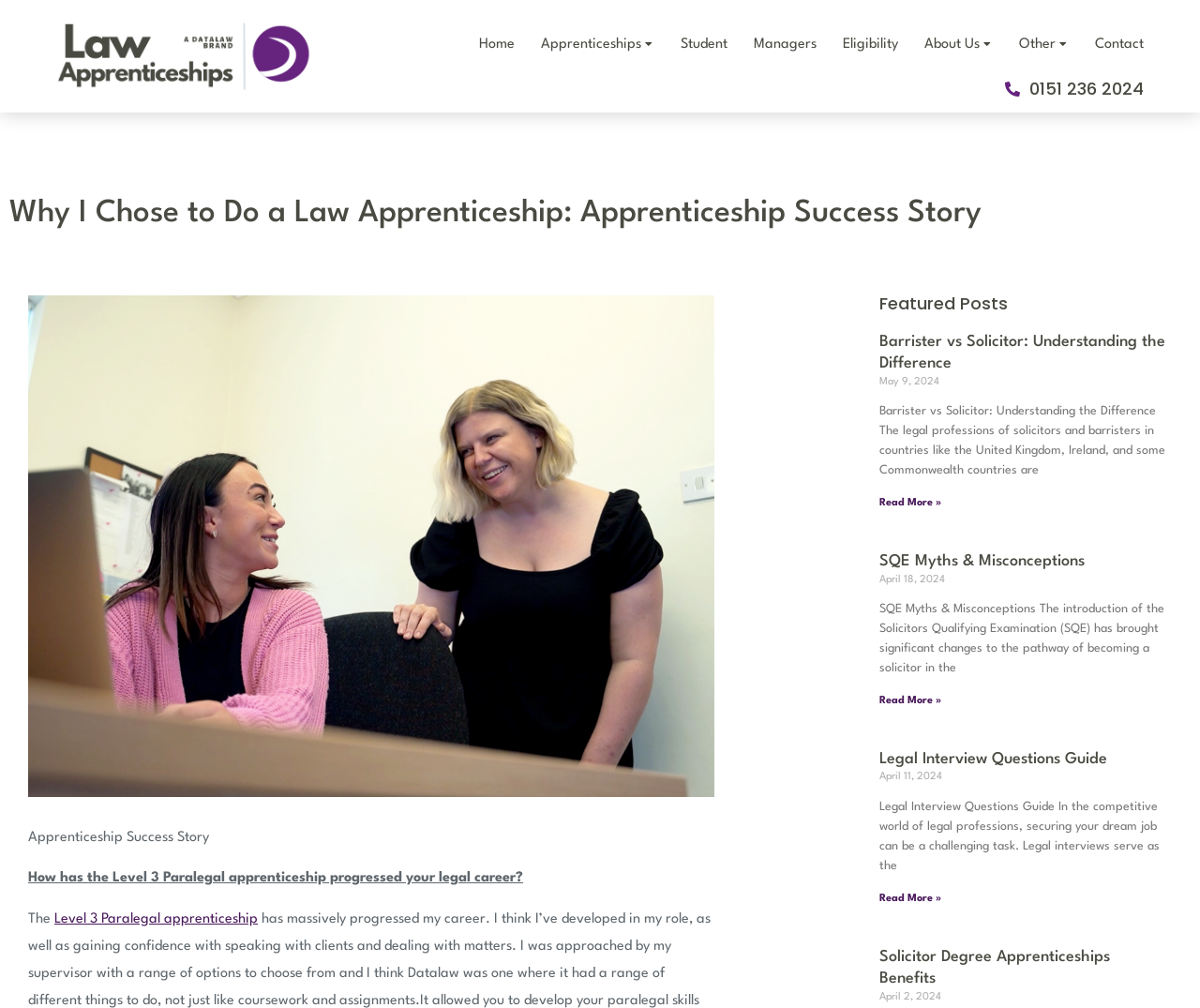Locate the bounding box coordinates of the area to click to fulfill this instruction: "Click the 'Read More »' link". The bounding box should be presented as four float numbers between 0 and 1, in the order [left, top, right, bottom].

[0.733, 0.494, 0.784, 0.505]